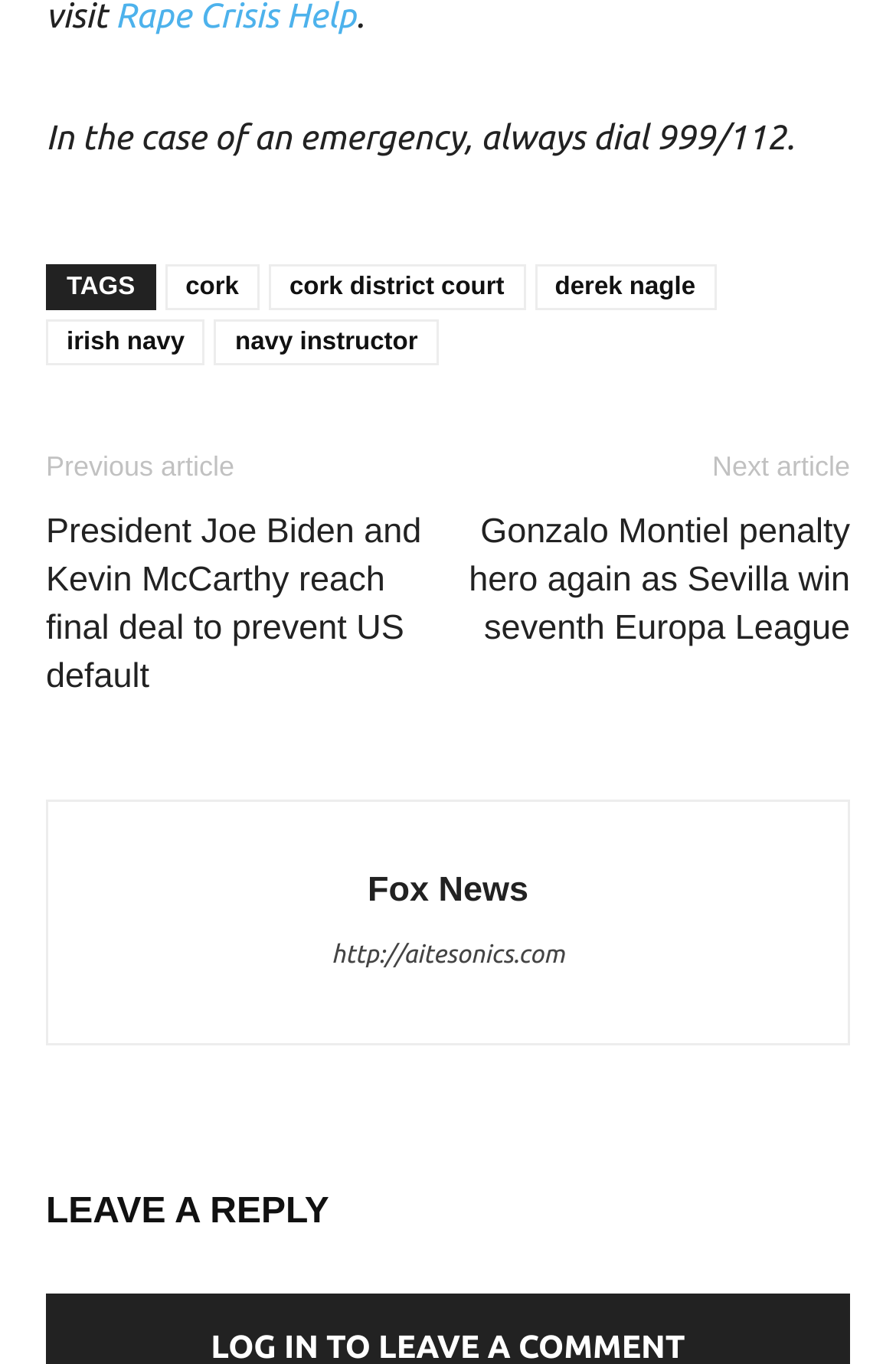Please indicate the bounding box coordinates for the clickable area to complete the following task: "visit the website of Fox News". The coordinates should be specified as four float numbers between 0 and 1, i.e., [left, top, right, bottom].

[0.41, 0.638, 0.59, 0.666]